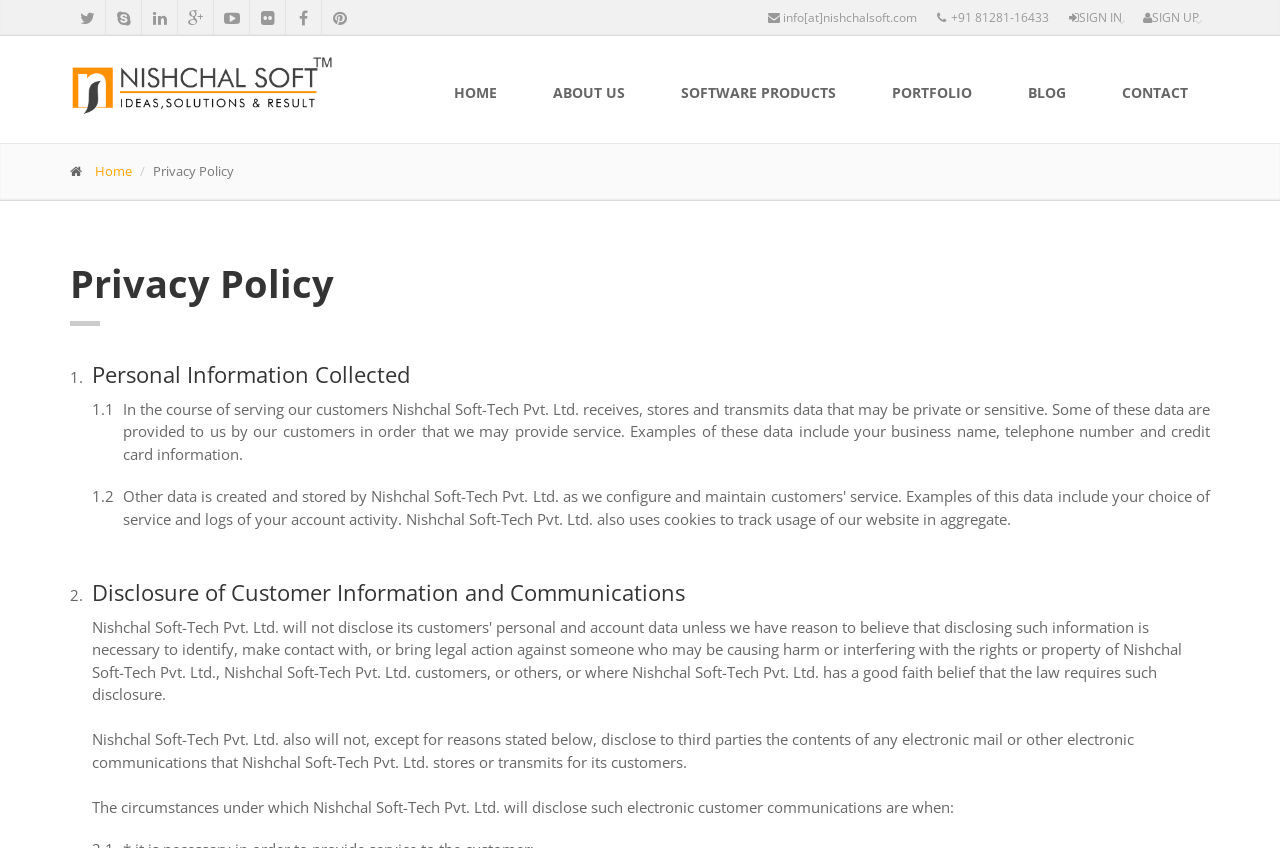How many navigation links are there?
Examine the webpage screenshot and provide an in-depth answer to the question.

The navigation links can be found at the top of the webpage, and they are 'HOME', 'ABOUT US', 'SOFTWARE PRODUCTS', 'PORTFOLIO', 'BLOG', 'CONTACT', 'Home', and 'Privacy Policy'.